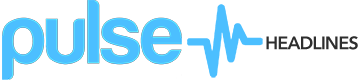Outline with detail what the image portrays.

The image features the logo of "Pulse Headlines," which is depicted with a dynamic and modern font. The word "Pulse" is styled in a vibrant shade of blue, accompanied by a heartbeat graphic that emphasizes the concept of lively and timely news delivery. The word "HEADLINES" is presented in a contrasting black font, solidifying the role of Pulse as a source of important and current information. This branding suggests a focus on health-related topics, particularly relevant in the context of discussions about life expectancy and demographic health trends.